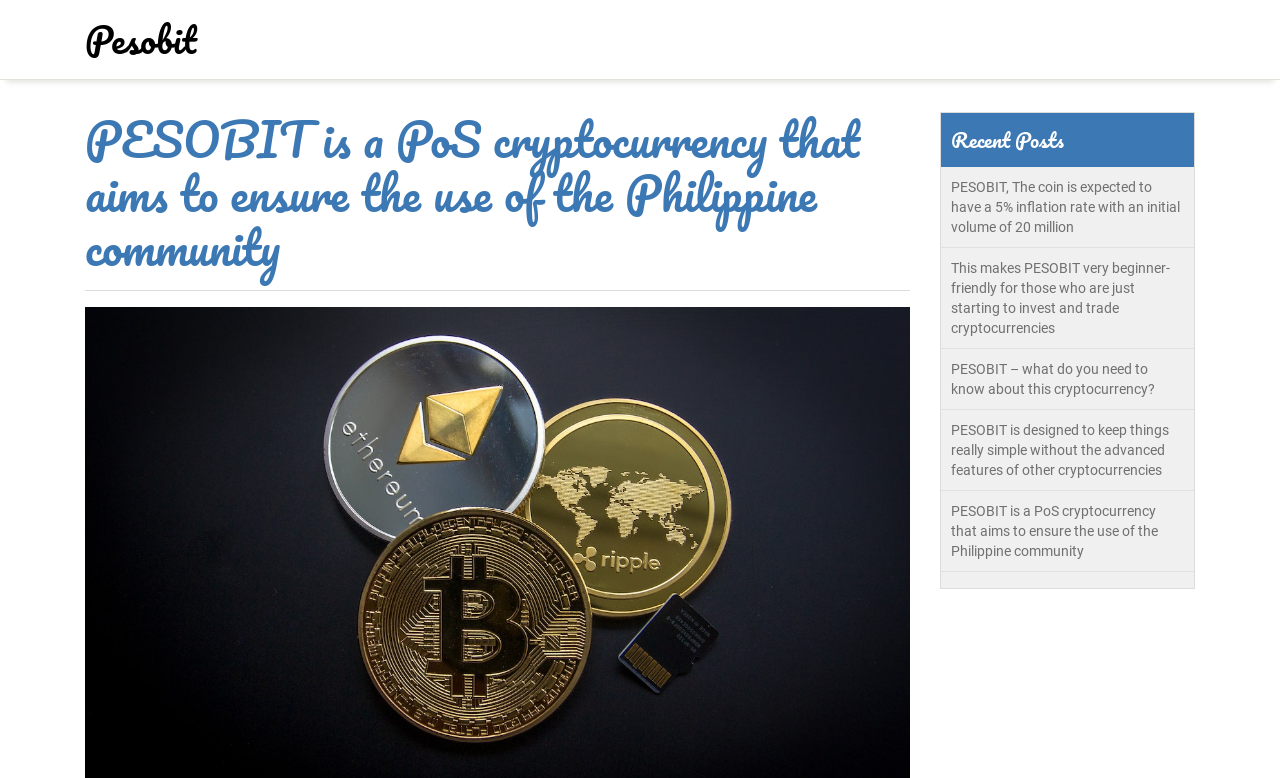How many recent posts are listed?
Provide an in-depth and detailed explanation in response to the question.

There are four links listed under the heading 'Recent Posts', which are 'PESOBIT, The coin is expected to have a 5% inflation rate with an initial volume of 20 million', 'This makes PESOBIT very beginner-friendly for those who are just starting to invest and trade cryptocurrencies', 'PESOBIT – what do you need to know about this cryptocurrency?', and 'PESOBIT is designed to keep things really simple without the advanced features of other cryptocurrencies'.